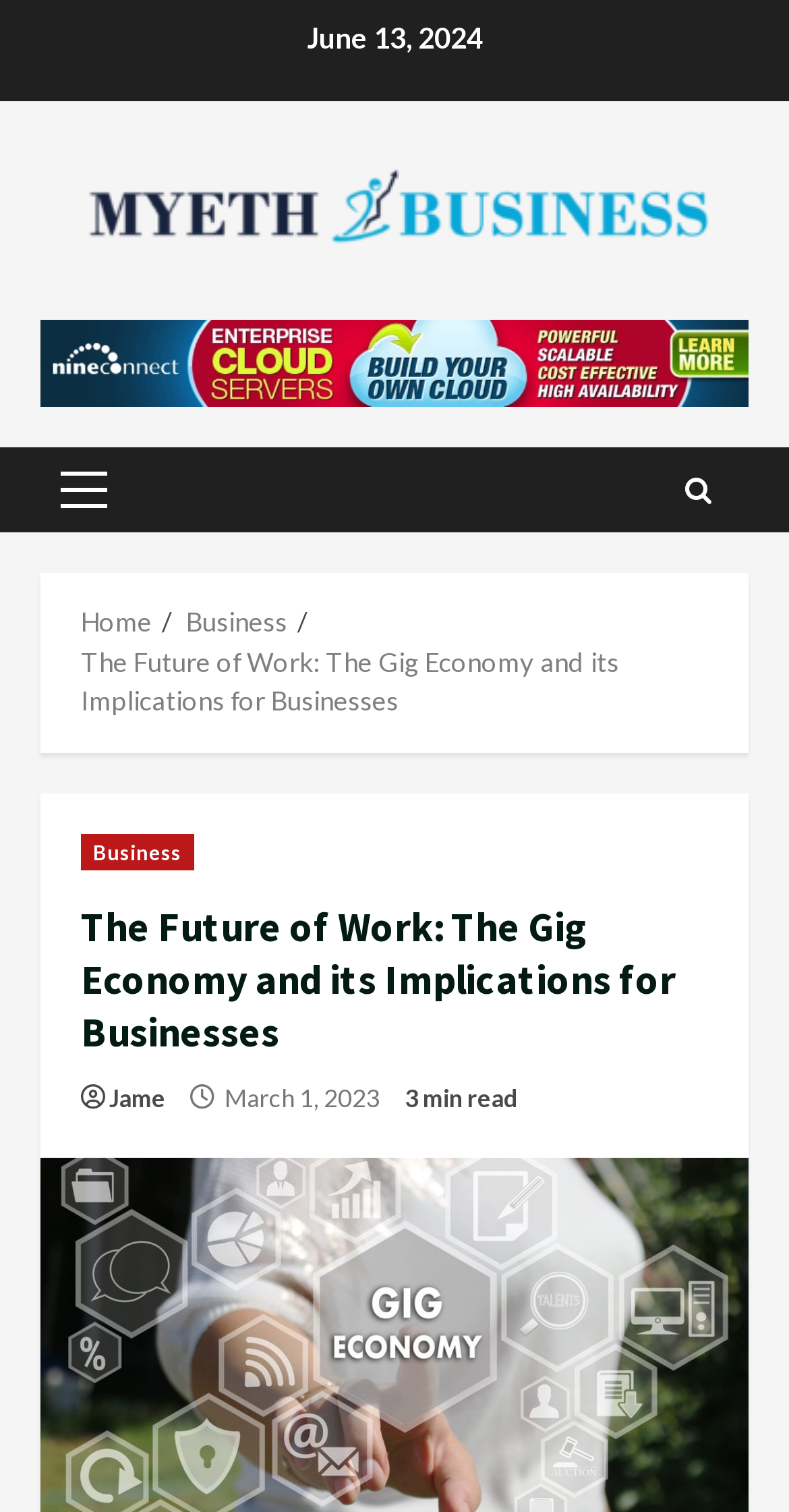What is the estimated reading time of the article? From the image, respond with a single word or brief phrase.

3 min